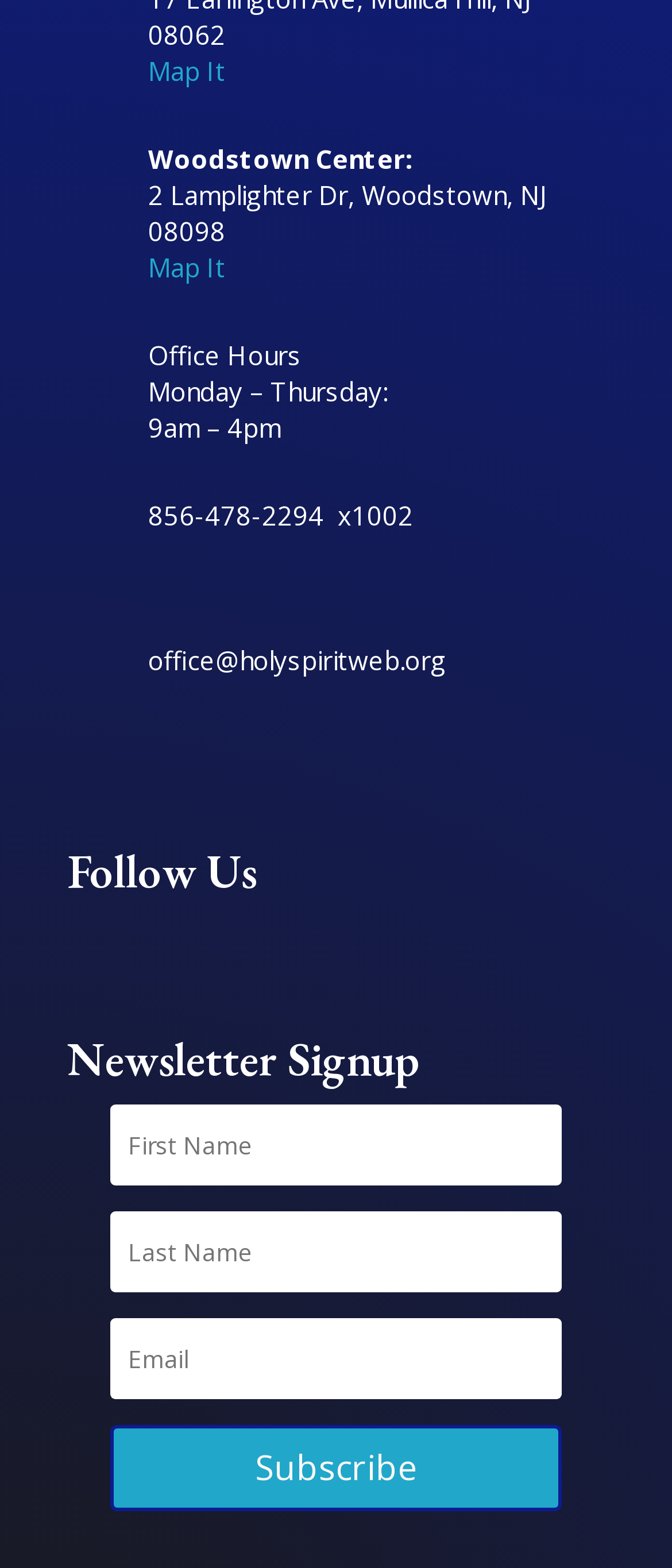How many social media links are there?
Based on the image, give a one-word or short phrase answer.

4